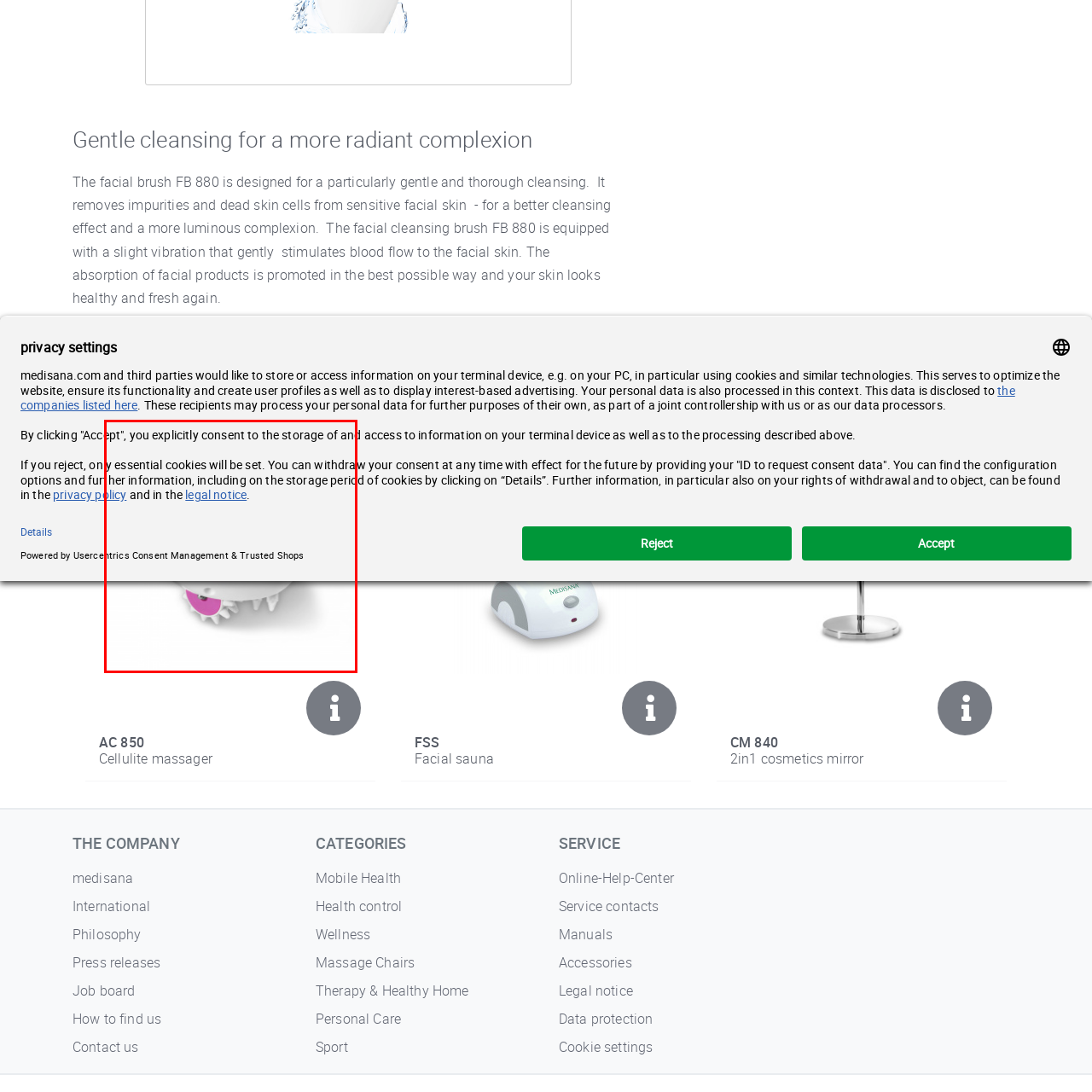What does the gentle vibration of the AC 850 enhance?
Look at the image highlighted within the red bounding box and provide a detailed answer to the question.

According to the caption, the gentle vibration of the AC 850 enhances blood circulation in the skin, which optimizes the absorption of facial products and yields the best results in skincare routines.